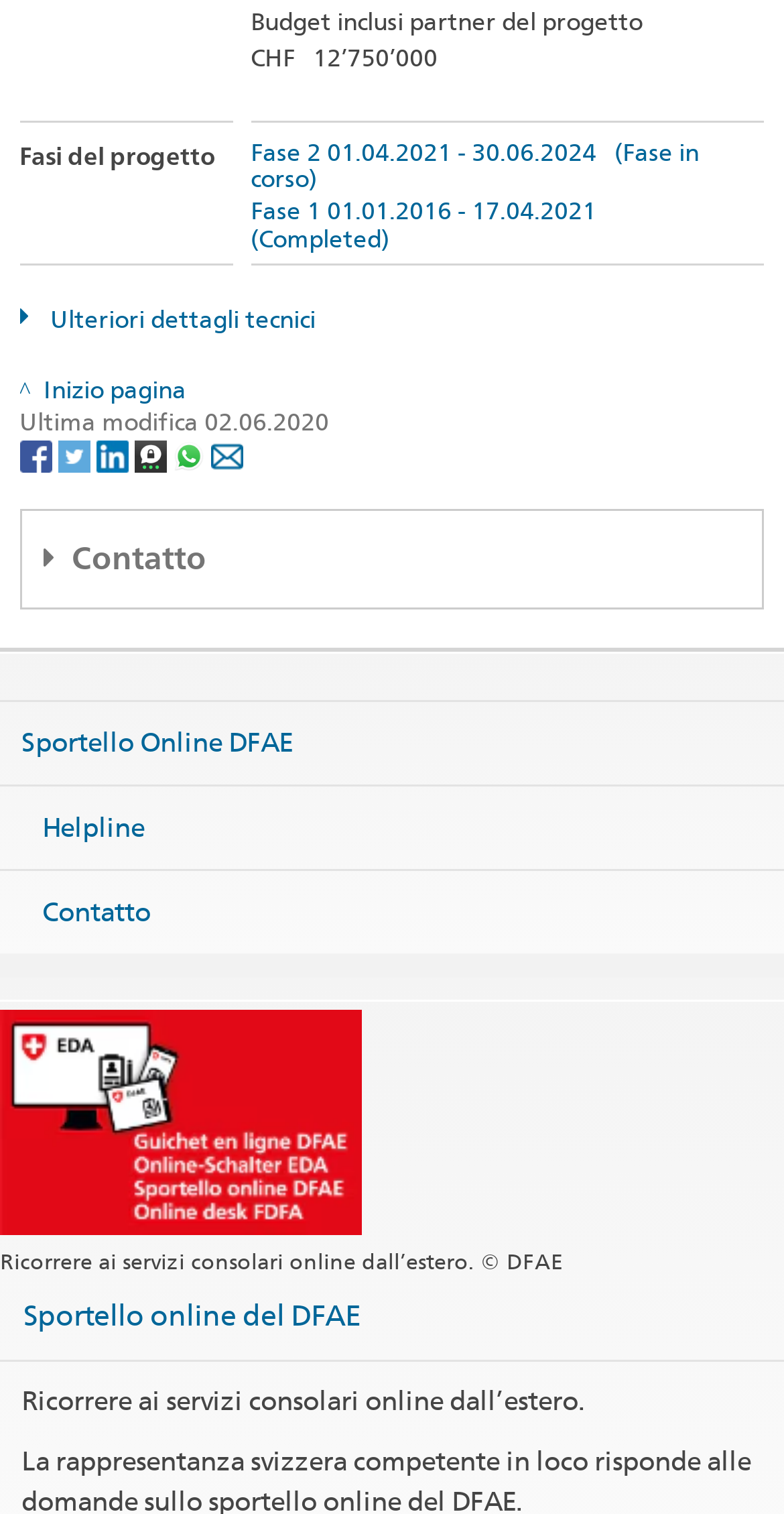Answer this question in one word or a short phrase: What is the name of the social media platform with the icon?

Facebook